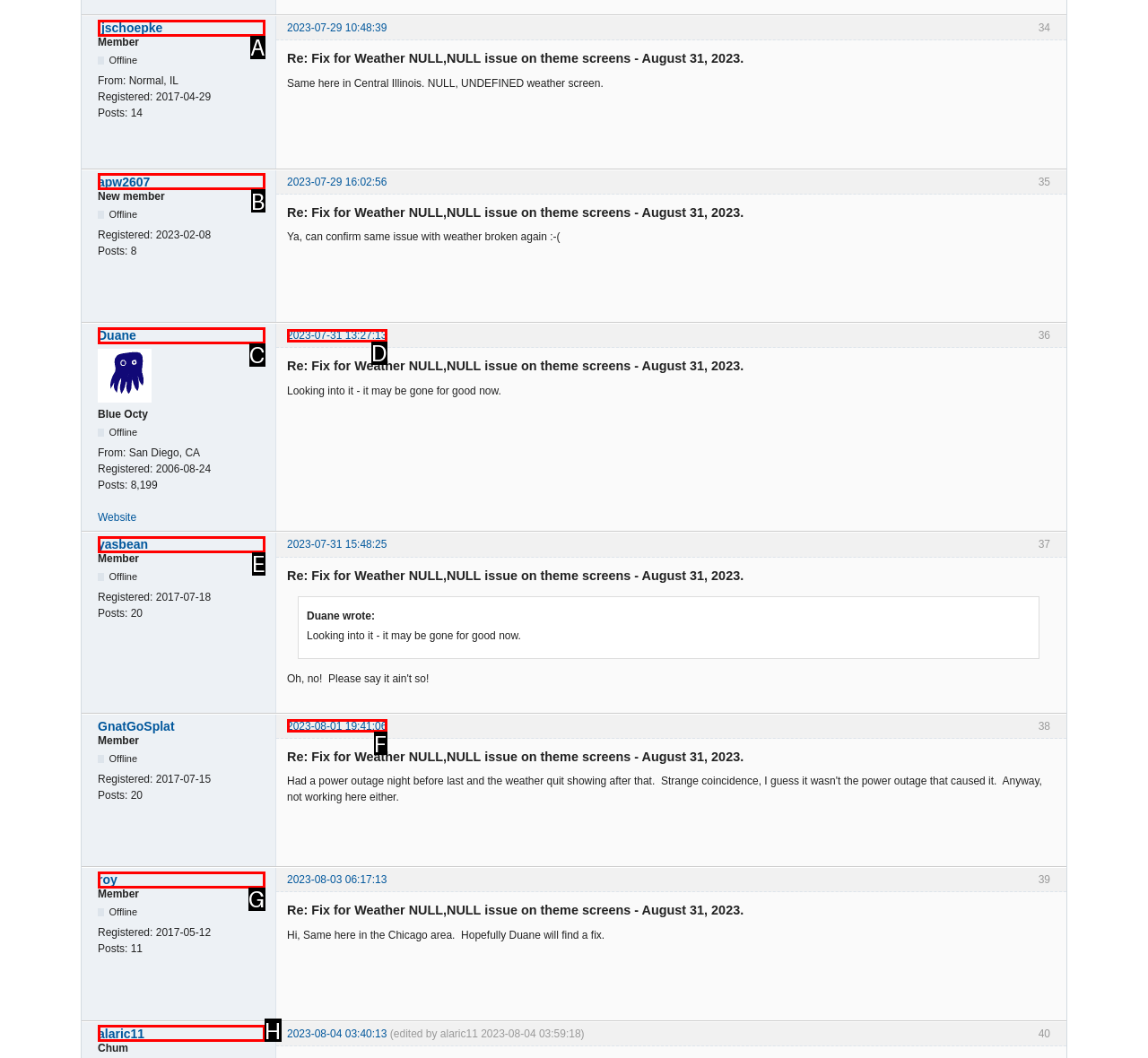Pick the HTML element that corresponds to the description: alaric11
Answer with the letter of the correct option from the given choices directly.

H